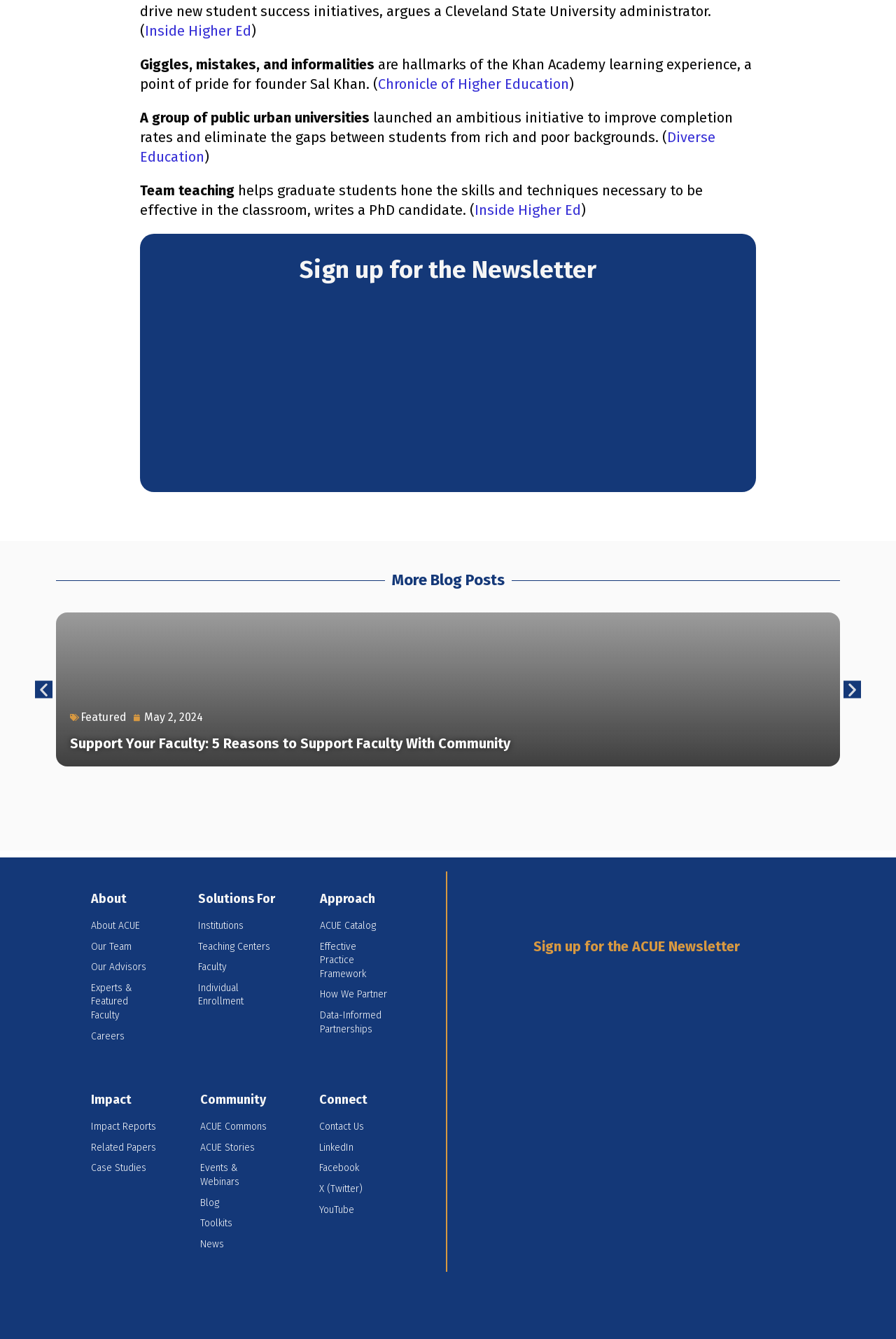Please identify the bounding box coordinates of the element that needs to be clicked to execute the following command: "Search for something". Provide the bounding box using four float numbers between 0 and 1, formatted as [left, top, right, bottom].

None